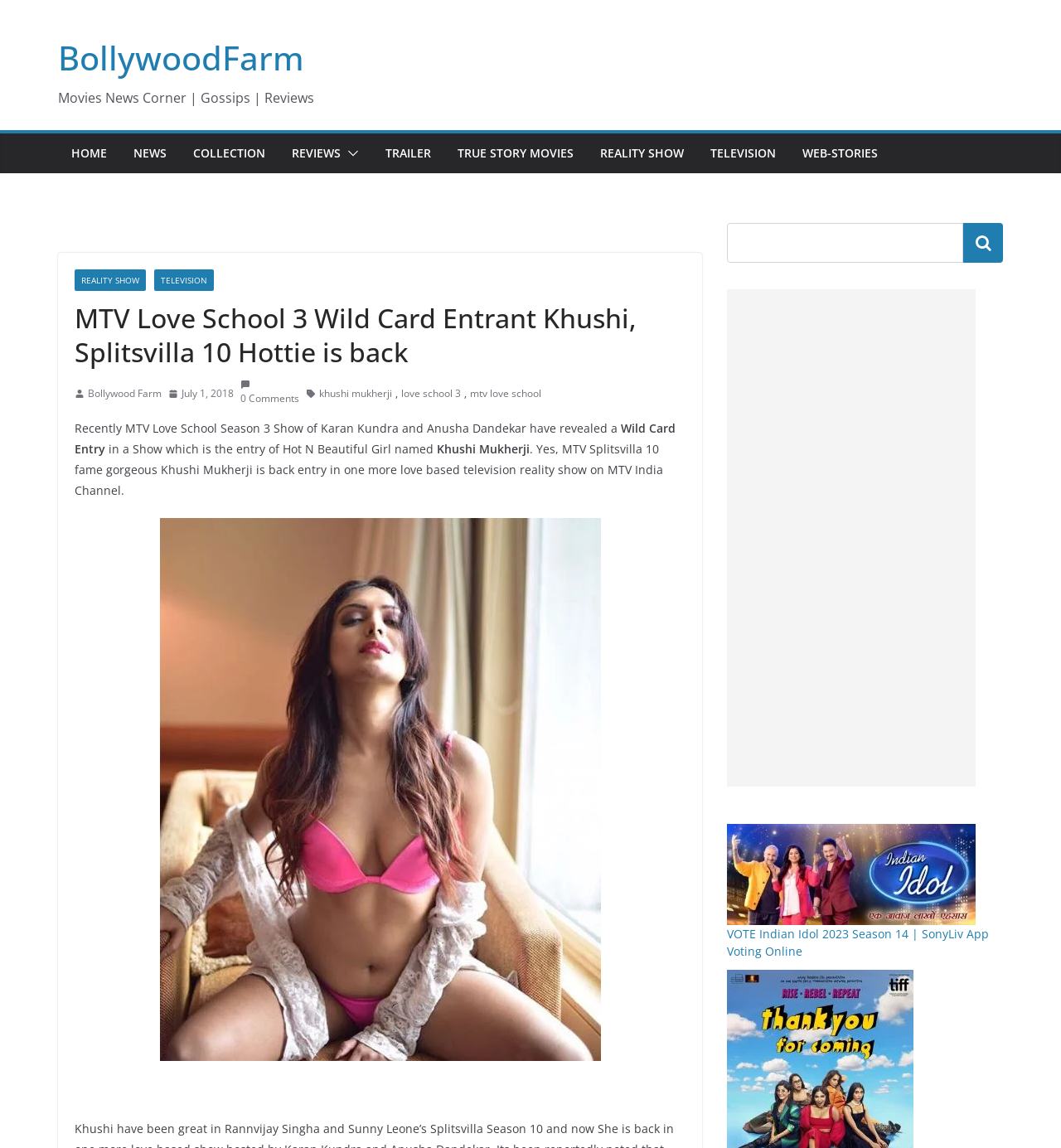What is the profession of Karan Kundra and Anusha Dandekar?
Refer to the screenshot and respond with a concise word or phrase.

TV hosts